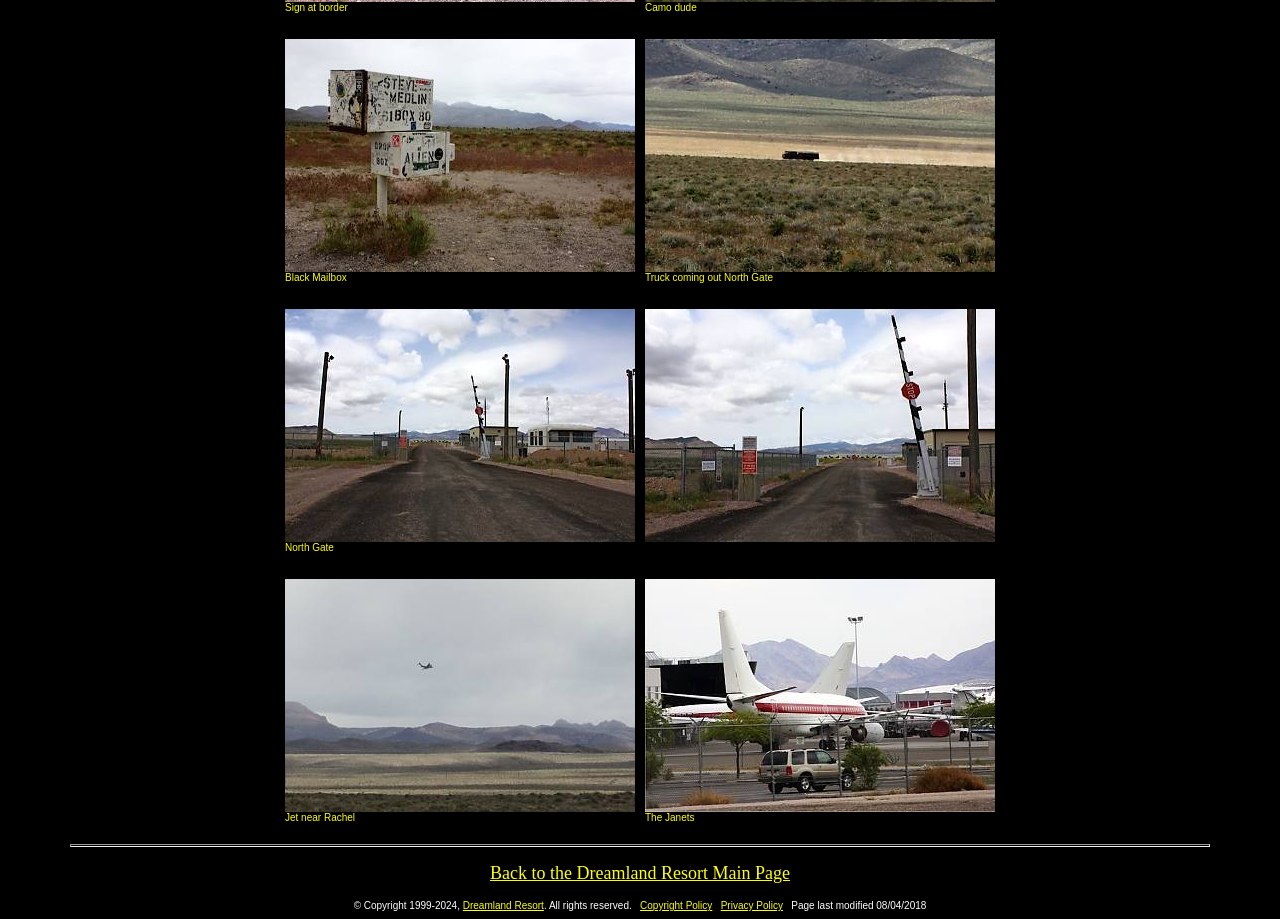Identify the bounding box coordinates of the clickable region required to complete the instruction: "Click to enlarge Truck coming out North Gate". The coordinates should be given as four float numbers within the range of 0 and 1, i.e., [left, top, right, bottom].

[0.504, 0.281, 0.777, 0.299]